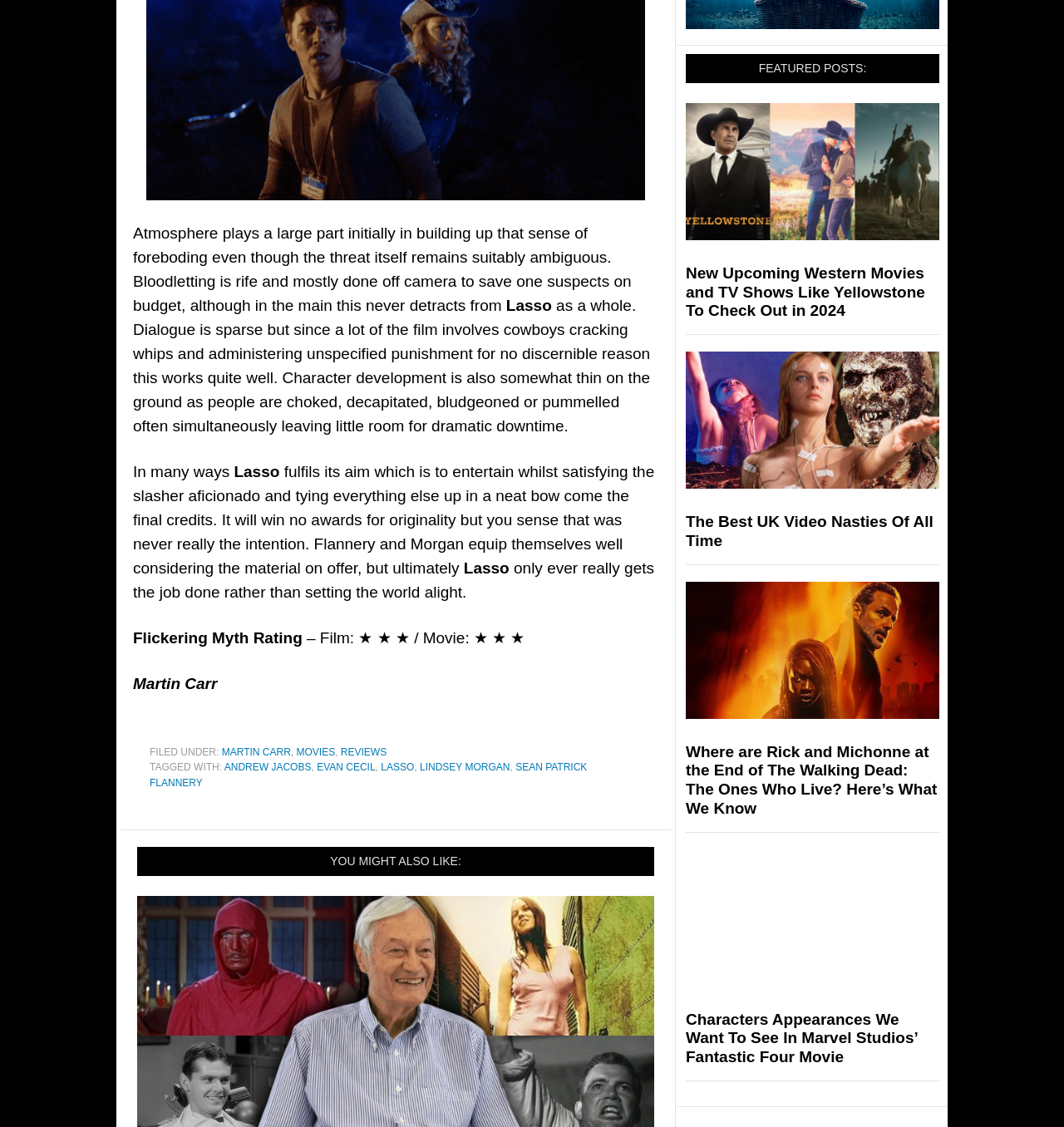Bounding box coordinates must be specified in the format (top-left x, top-left y, bottom-right x, bottom-right y). All values should be floating point numbers between 0 and 1. What are the bounding box coordinates of the UI element described as: Sean Patrick Flannery

[0.141, 0.676, 0.552, 0.699]